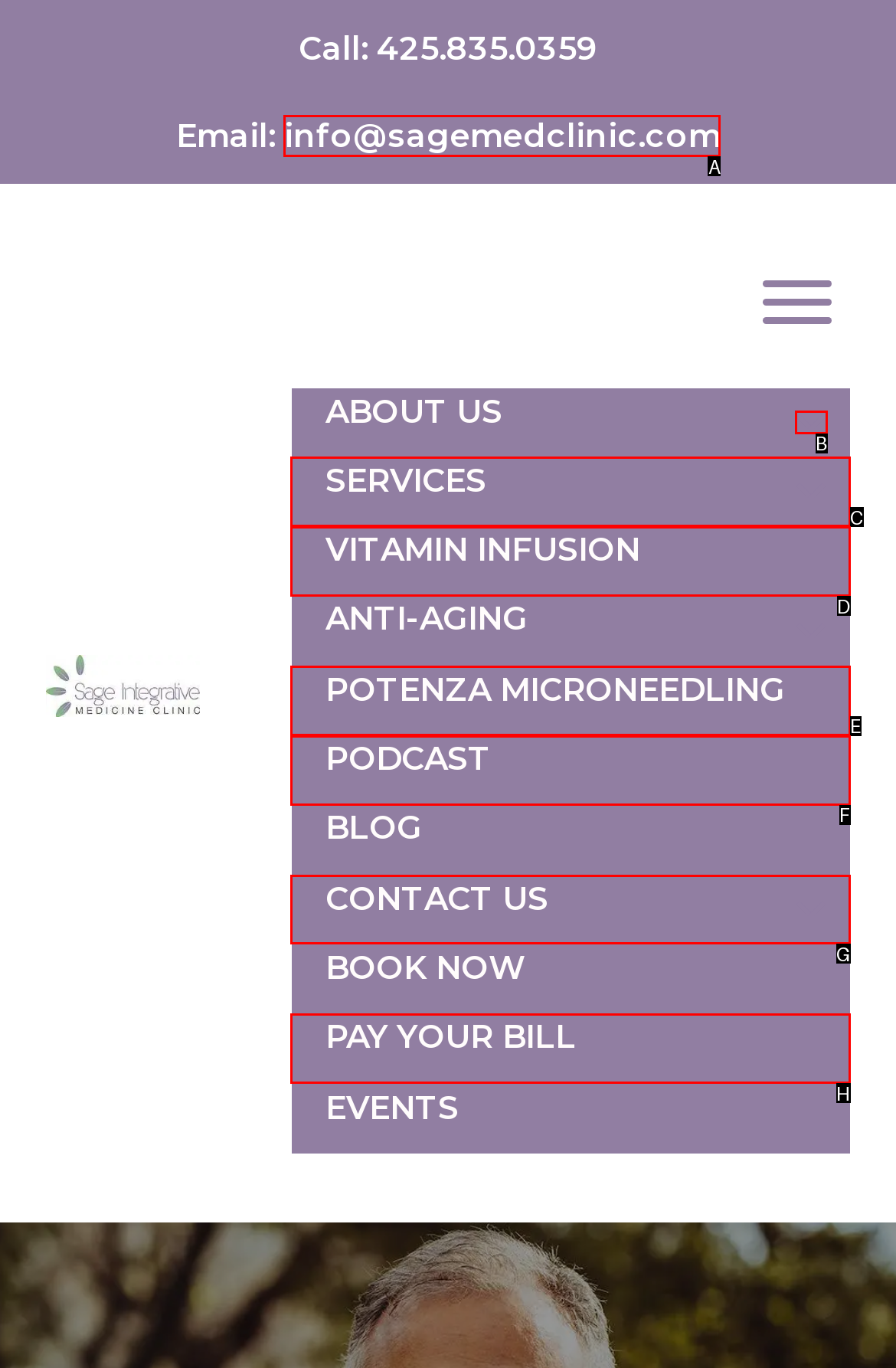Which UI element should be clicked to perform the following task: Learn about vitamin infusion? Answer with the corresponding letter from the choices.

D